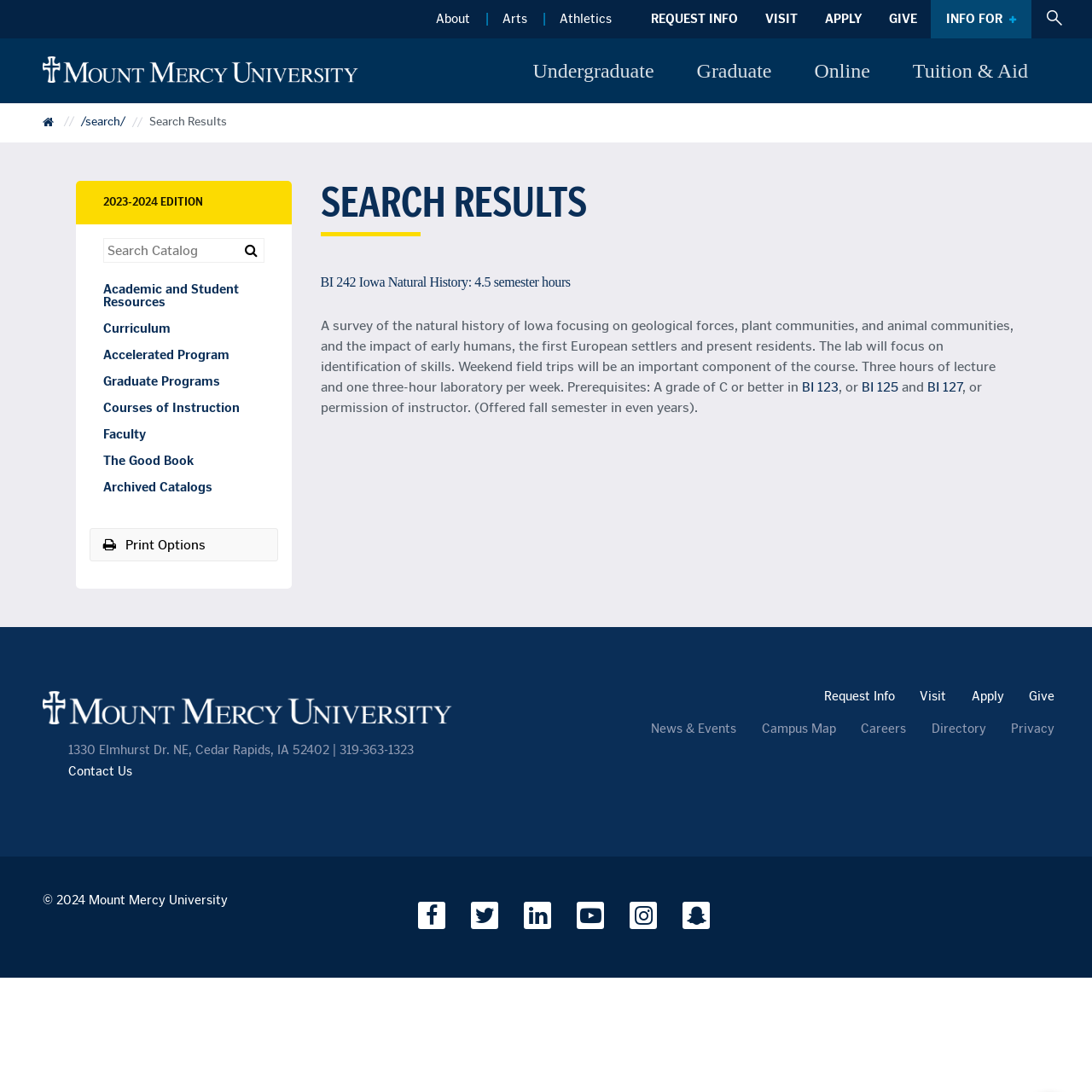What is the name of the university?
Identify the answer in the screenshot and reply with a single word or phrase.

Mount Mercy University